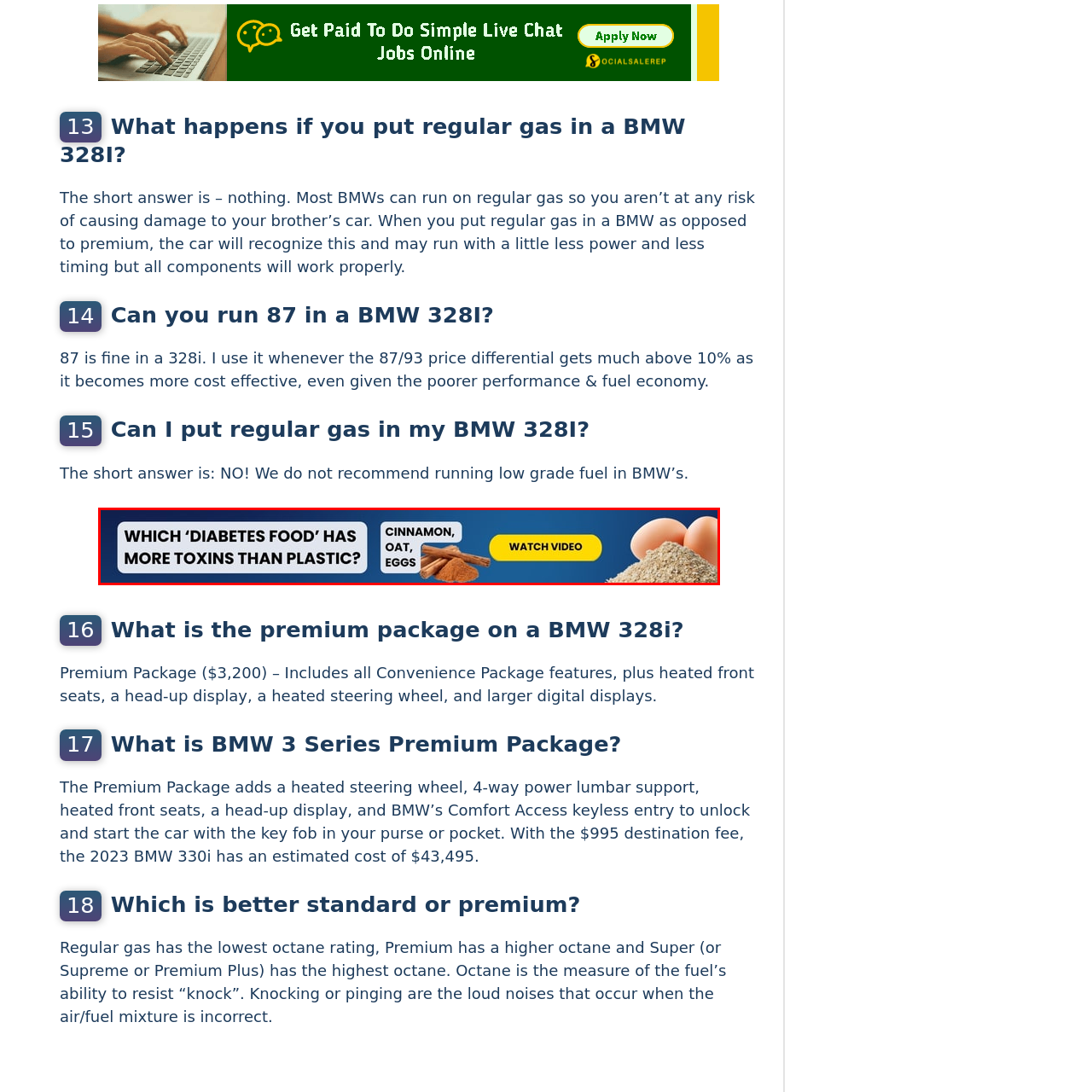What is the purpose of the yellow button?
Look at the image within the red bounding box and respond with a single word or phrase.

To encourage immediate action